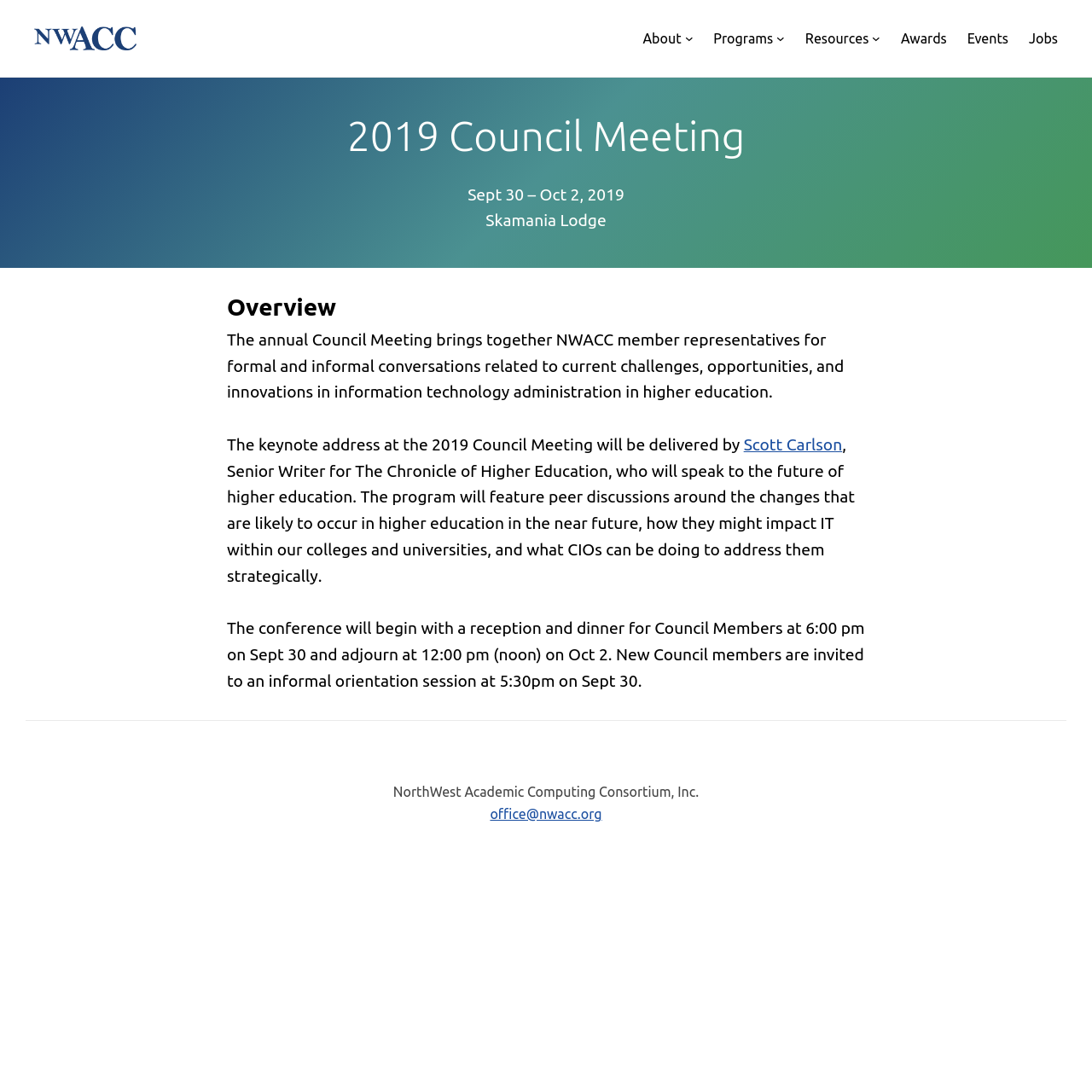Generate a detailed explanation of the webpage's features and information.

The webpage is about the 2019 Council Meeting of the NorthWest Academic Computing Consortium (NWACC). At the top left corner, there is a link to the NWACC logo. Below the logo, there is a primary navigation menu with buttons for "About", "Programs", "Resources", and links to "Awards", "Events", and "Jobs".

The main content of the page is divided into two sections. The first section has a heading "2019 Council Meeting" and provides details about the event, including the dates (September 30 to October 2, 2019) and the location (Skamania Lodge).

The second section has a heading "Overview" and provides a brief description of the Council Meeting, including its purpose and the keynote address by Scott Carlson, Senior Writer for The Chronicle of Higher Education. The section also outlines the program's focus on the future of higher education and its impact on IT in colleges and universities.

At the bottom of the page, there is a footer section with the organization's name, "NorthWest Academic Computing Consortium, Inc.", and a link to the email address "office@nwacc.org".